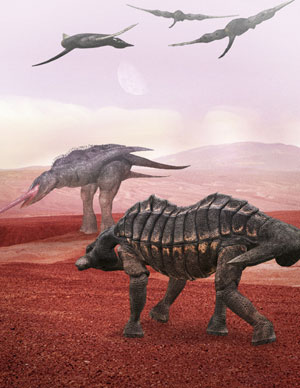Respond to the question below with a concise word or phrase:
What is visible in the sky?

A celestial body